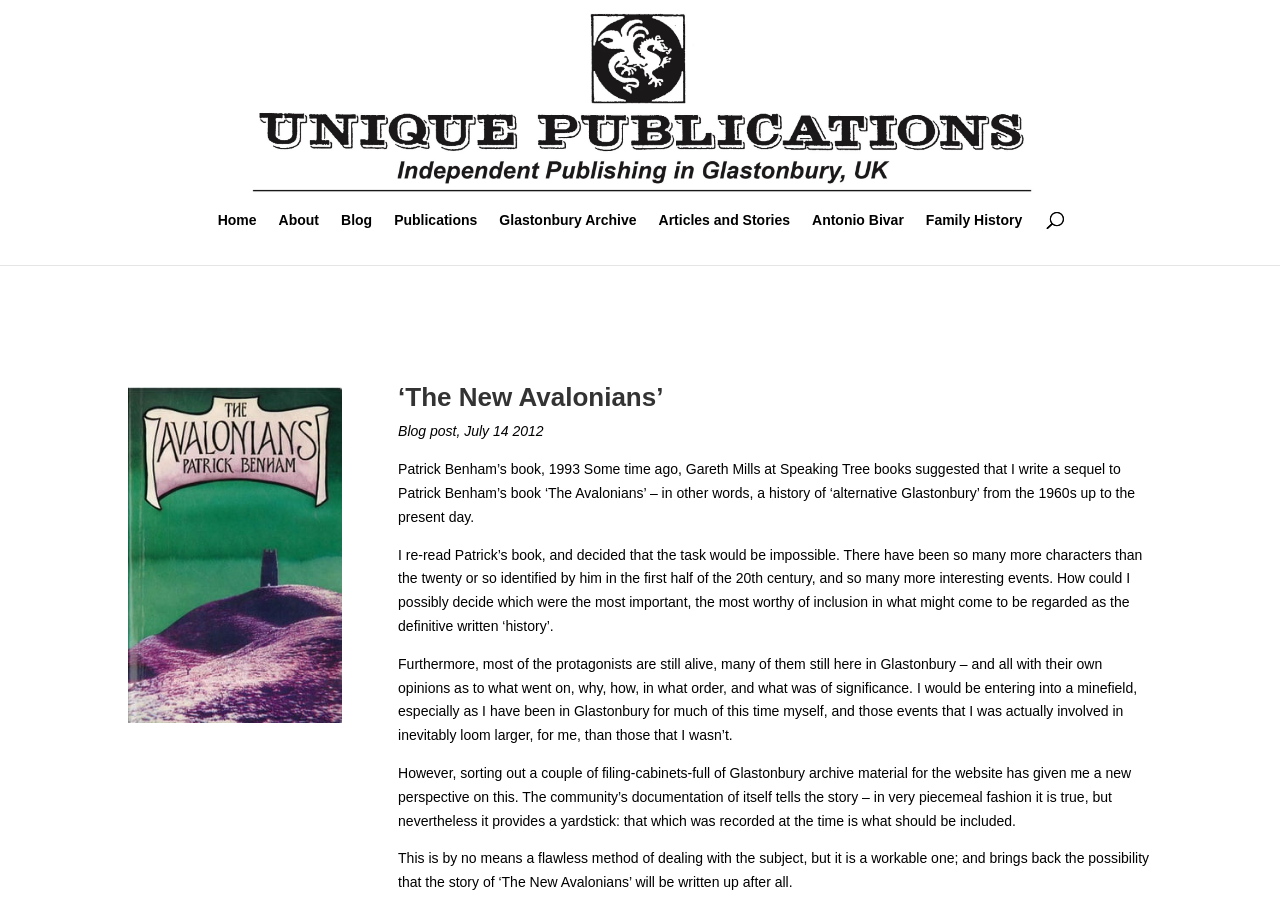Identify the bounding box coordinates for the element that needs to be clicked to fulfill this instruction: "Click the 'About' link". Provide the coordinates in the format of four float numbers between 0 and 1: [left, top, right, bottom].

[0.218, 0.232, 0.249, 0.288]